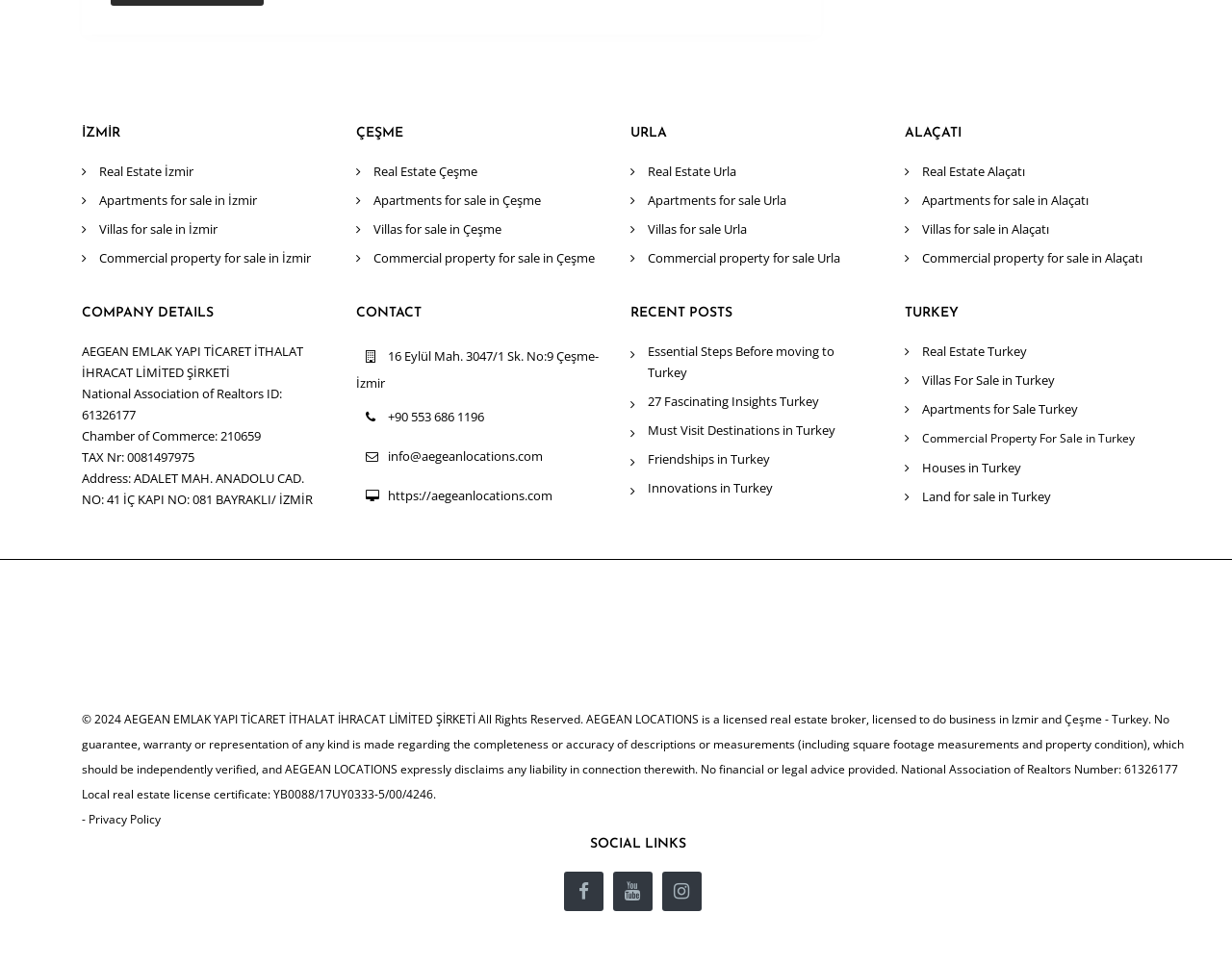Locate the bounding box coordinates of the clickable element to fulfill the following instruction: "View company details". Provide the coordinates as four float numbers between 0 and 1 in the format [left, top, right, bottom].

[0.066, 0.313, 0.266, 0.339]